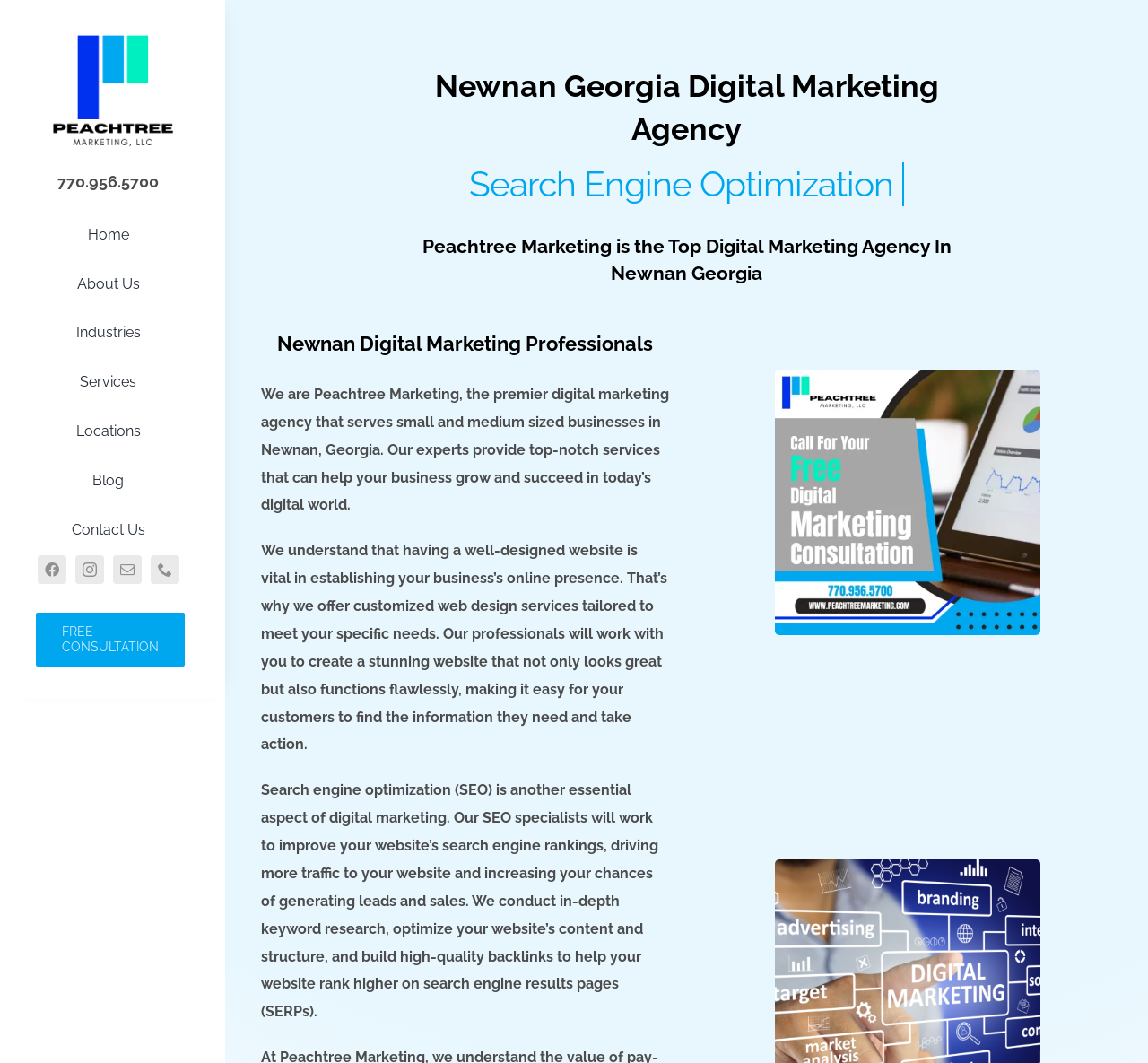Pinpoint the bounding box coordinates of the clickable element to carry out the following instruction: "View the Facebook page."

[0.032, 0.522, 0.057, 0.549]